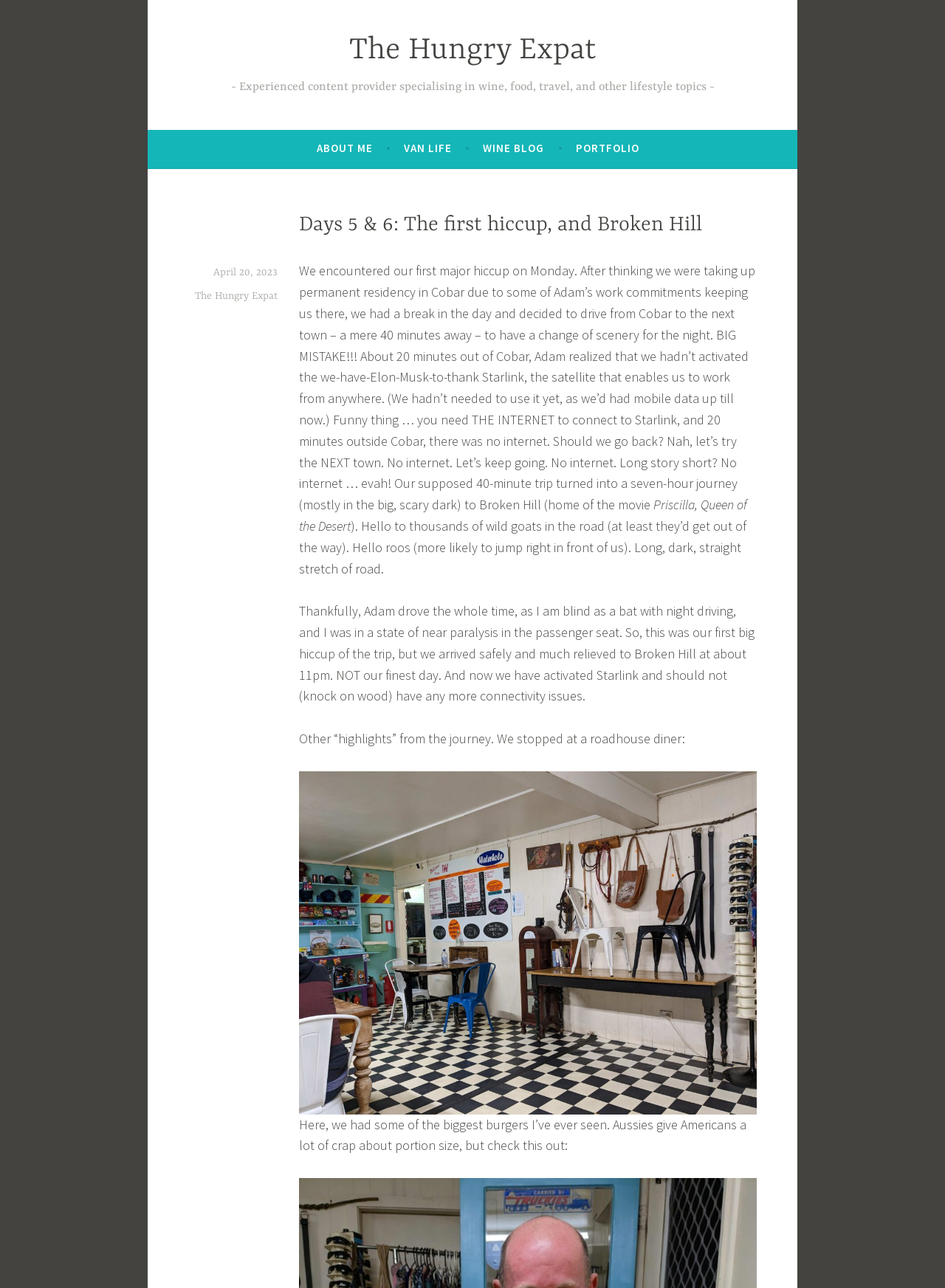What is the author's profession?
Please answer the question with a detailed and comprehensive explanation.

The author's profession can be inferred from the static text 'Experienced content provider specialising in wine, food, travel, and other lifestyle topics' which is located at the top of the webpage, indicating that the author is a content provider.